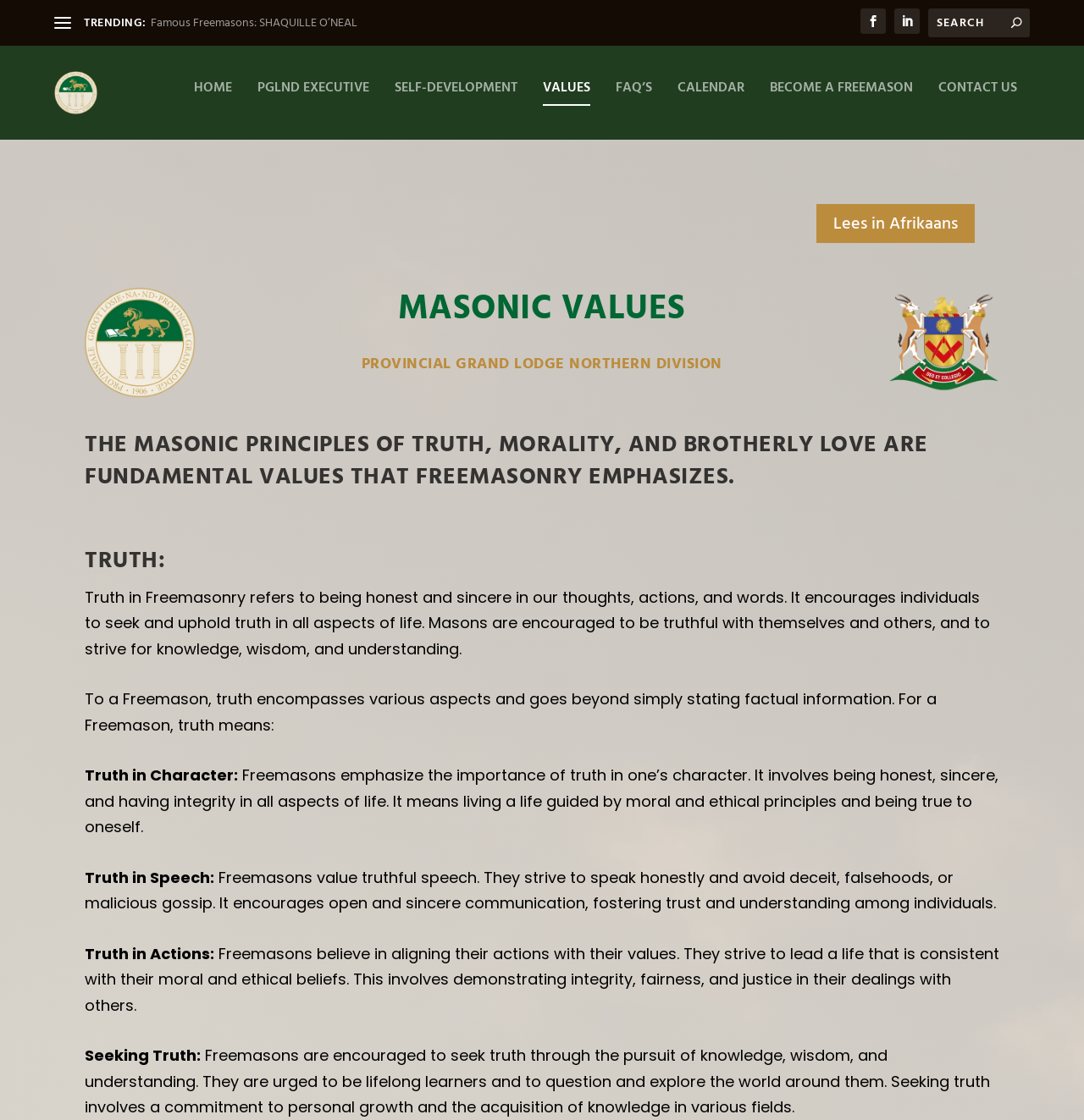What is the name of the organization?
Please describe in detail the information shown in the image to answer the question.

The name of the organization can be found in the top-left corner of the webpage, where it is written 'SA Freemason - GLND' in a bold font, and also has an image with the same name.